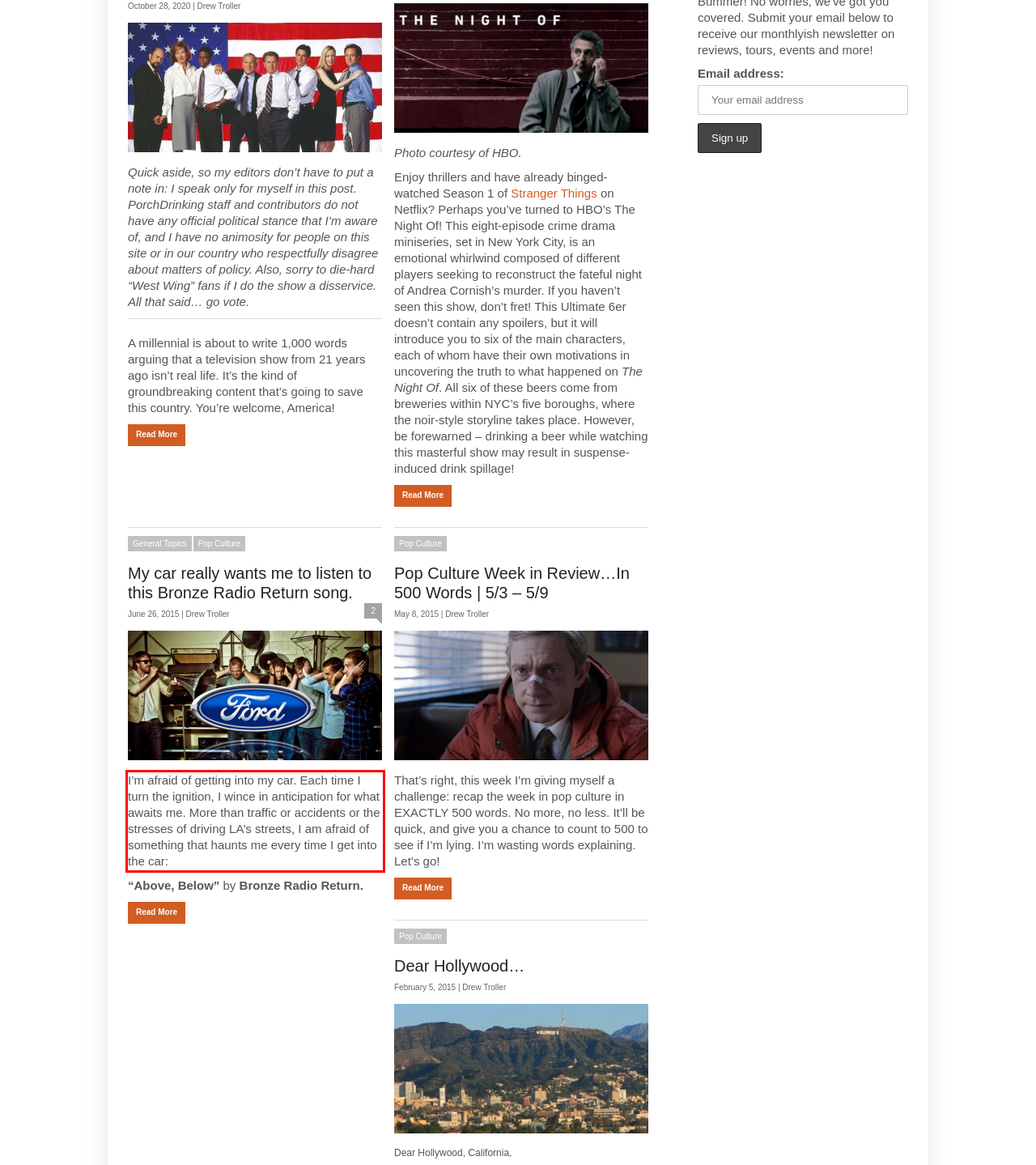Given a webpage screenshot with a red bounding box, perform OCR to read and deliver the text enclosed by the red bounding box.

I’m afraid of getting into my car. Each time I turn the ignition, I wince in anticipation for what awaits me. More than traffic or accidents or the stresses of driving LA’s streets, I am afraid of something that haunts me every time I get into the car: